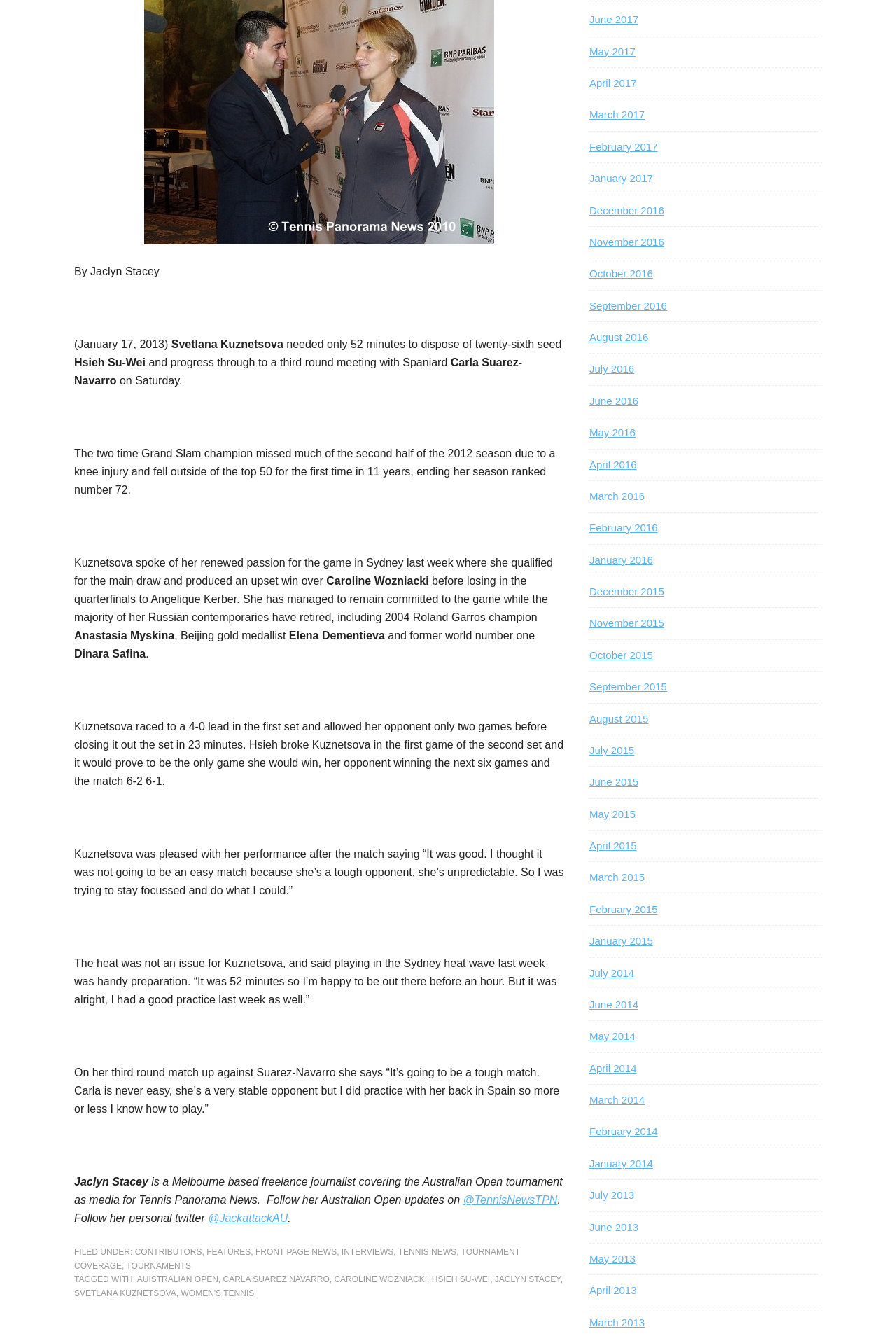Based on the element description: "Carla Suarez Navarro", identify the UI element and provide its bounding box coordinates. Use four float numbers between 0 and 1, [left, top, right, bottom].

[0.249, 0.956, 0.368, 0.963]